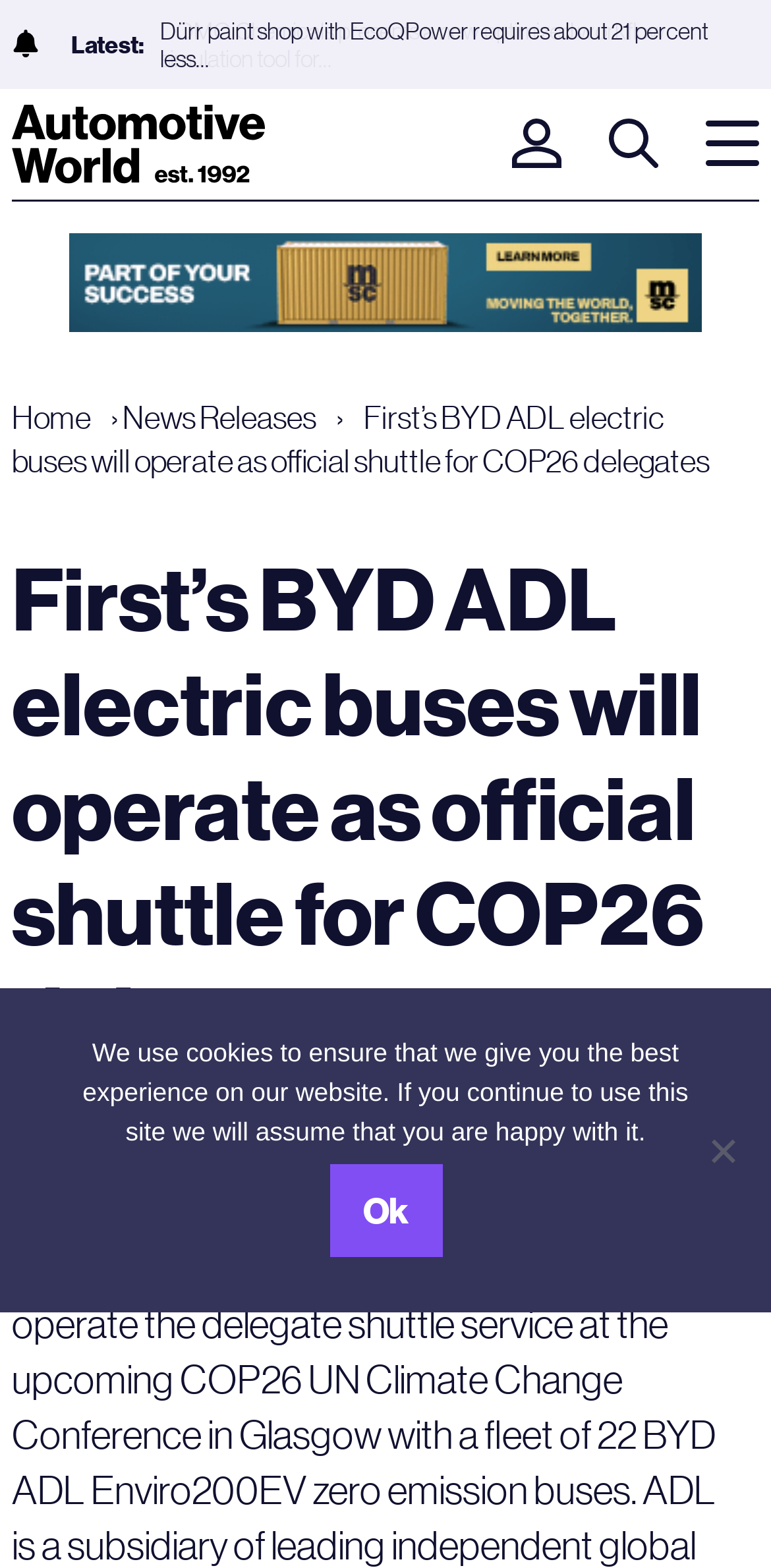Please find the bounding box coordinates of the element's region to be clicked to carry out this instruction: "Click the News Releases link".

[0.159, 0.252, 0.431, 0.278]